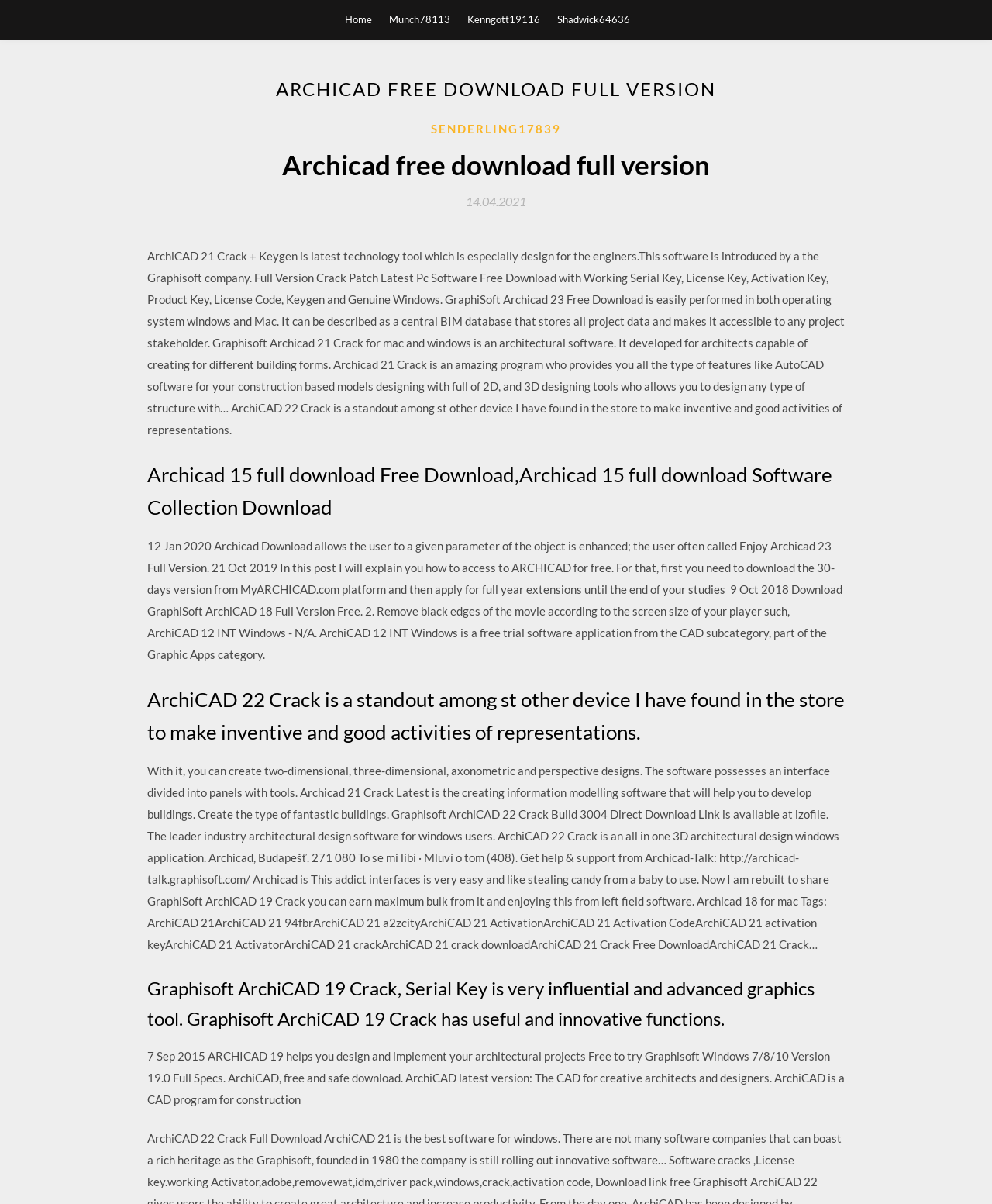What is the software introduced by Graphisoft company?
Analyze the image and provide a thorough answer to the question.

Based on the webpage content, specifically the StaticText element with the text 'ArchiCAD 21 Crack + Keygen is latest technology tool which is especially design for the enginers.This software is introduced by a the Graphisoft company.', we can infer that the software introduced by Graphisoft company is ArchiCAD.